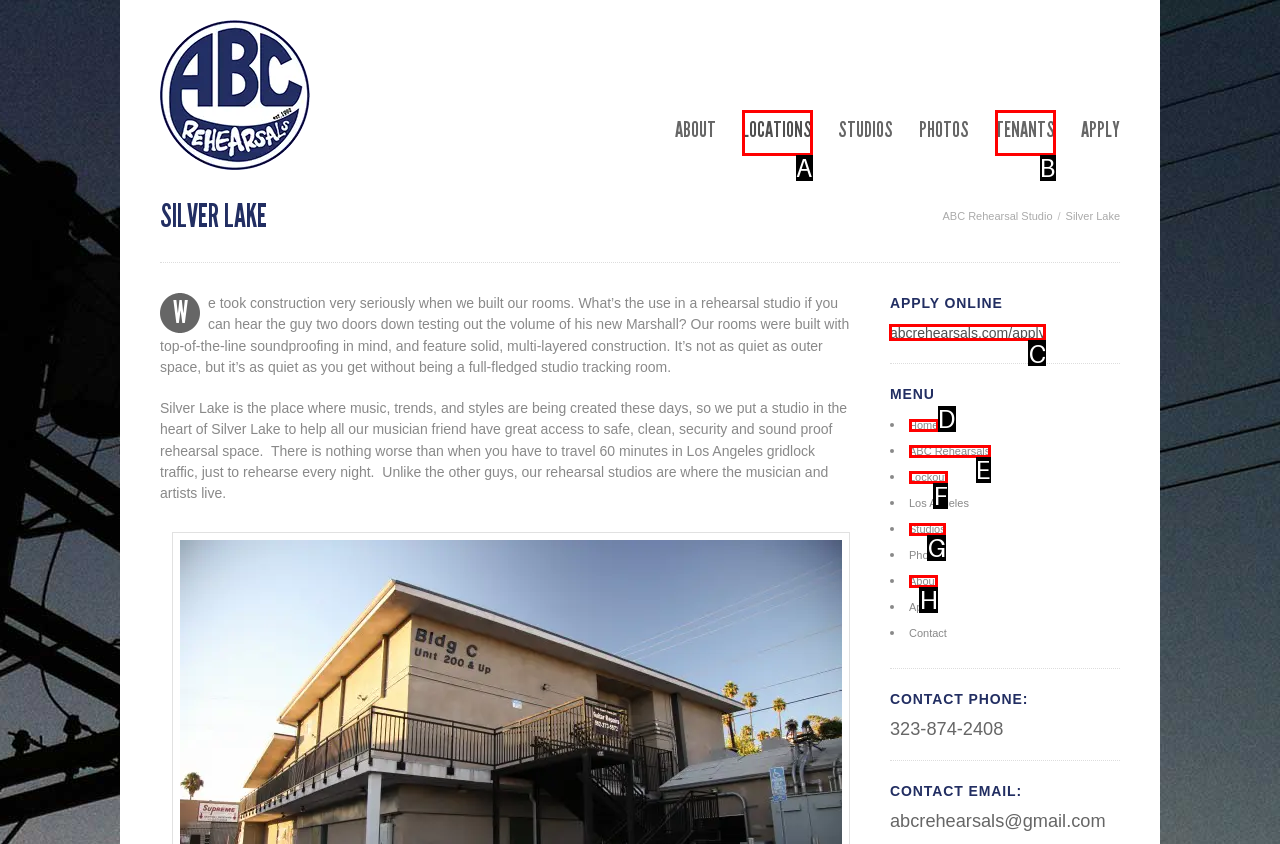Identify the letter of the option that should be selected to accomplish the following task: Click on APPLY ONLINE. Provide the letter directly.

C